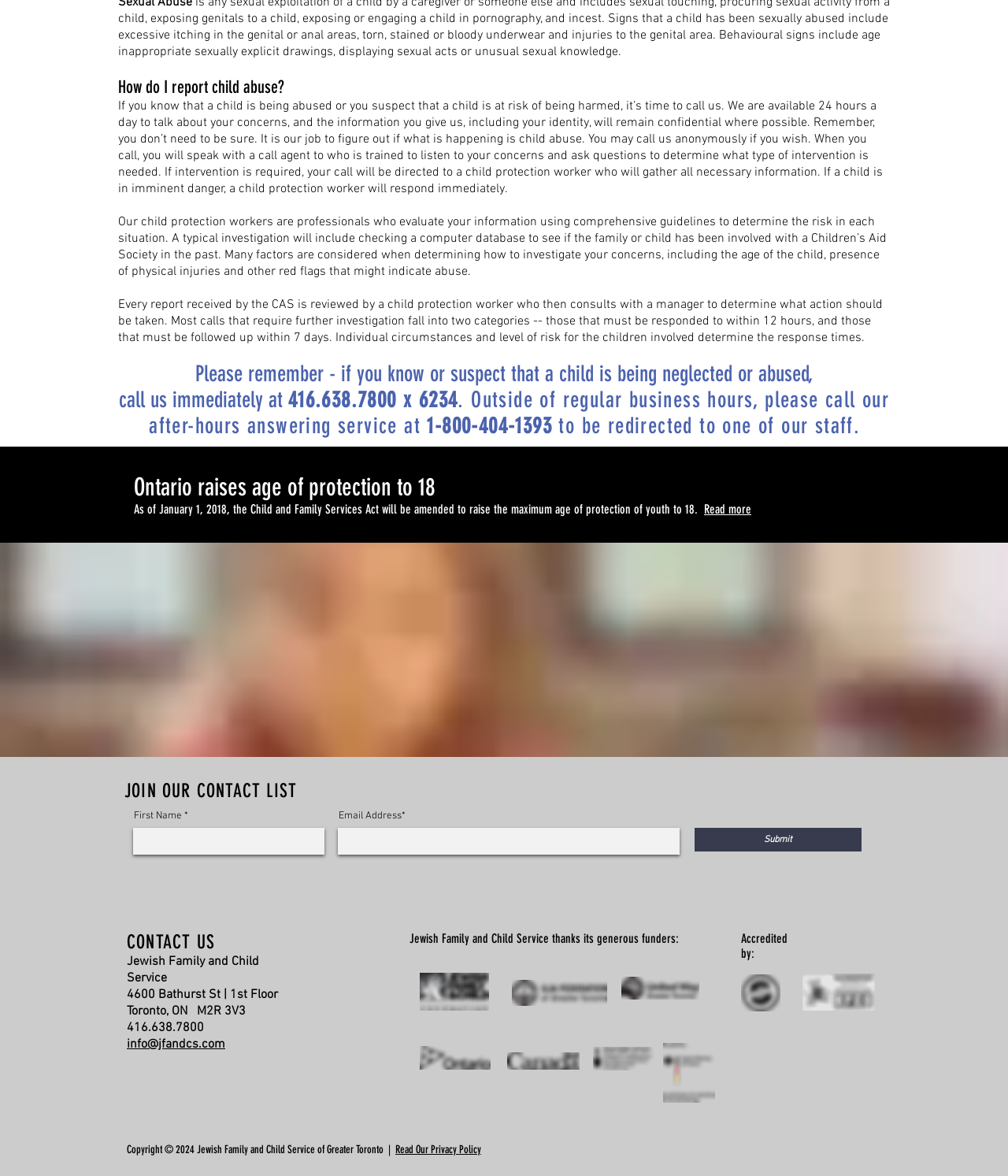What is the age range of youth protected by the Child and Family Services Act?
Using the information from the image, answer the question thoroughly.

The text 'Ontario raises age of protection to 18' and the following sentence 'As of January 1, 2018, the Child and Family Services Act will be amended to raise the maximum age of protection of youth to 18.' indicate that the age range of youth protected by the Child and Family Services Act is up to 18.